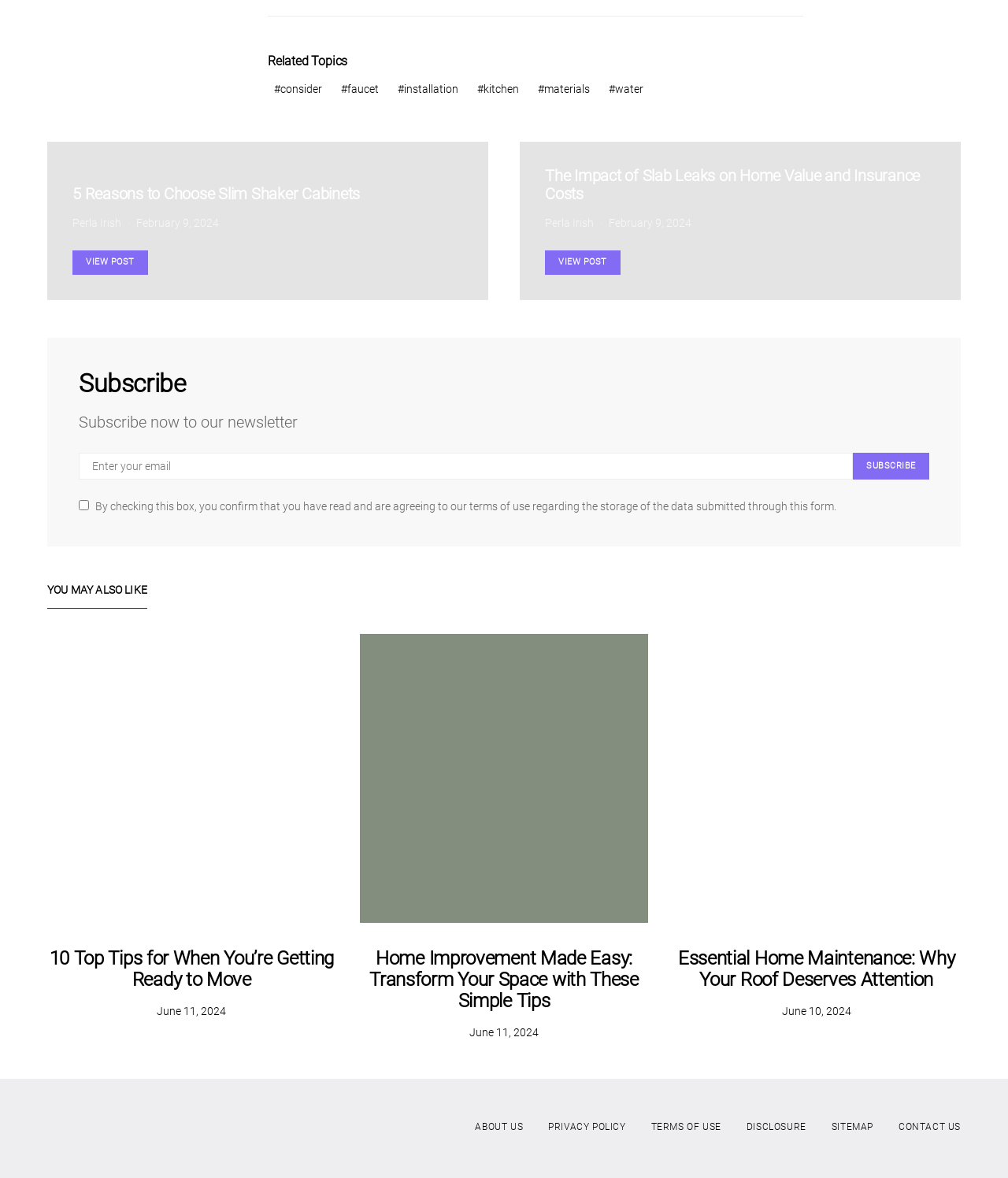Provide the bounding box coordinates of the section that needs to be clicked to accomplish the following instruction: "View the post about Slim Shaker Cabinets."

[0.072, 0.157, 0.357, 0.172]